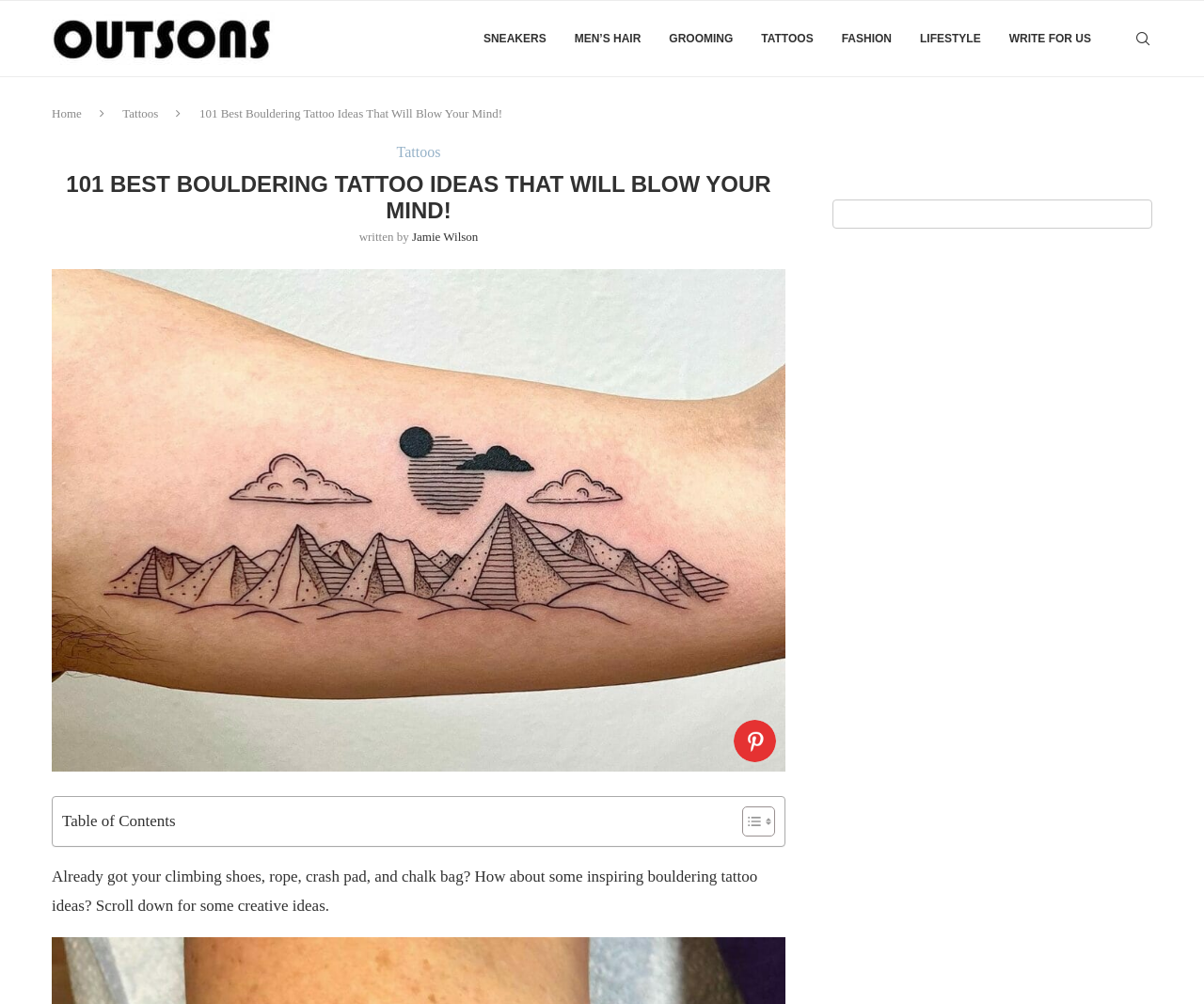Determine the bounding box coordinates for the clickable element to execute this instruction: "Go to the 'Tattoos' page". Provide the coordinates as four float numbers between 0 and 1, i.e., [left, top, right, bottom].

[0.102, 0.106, 0.132, 0.12]